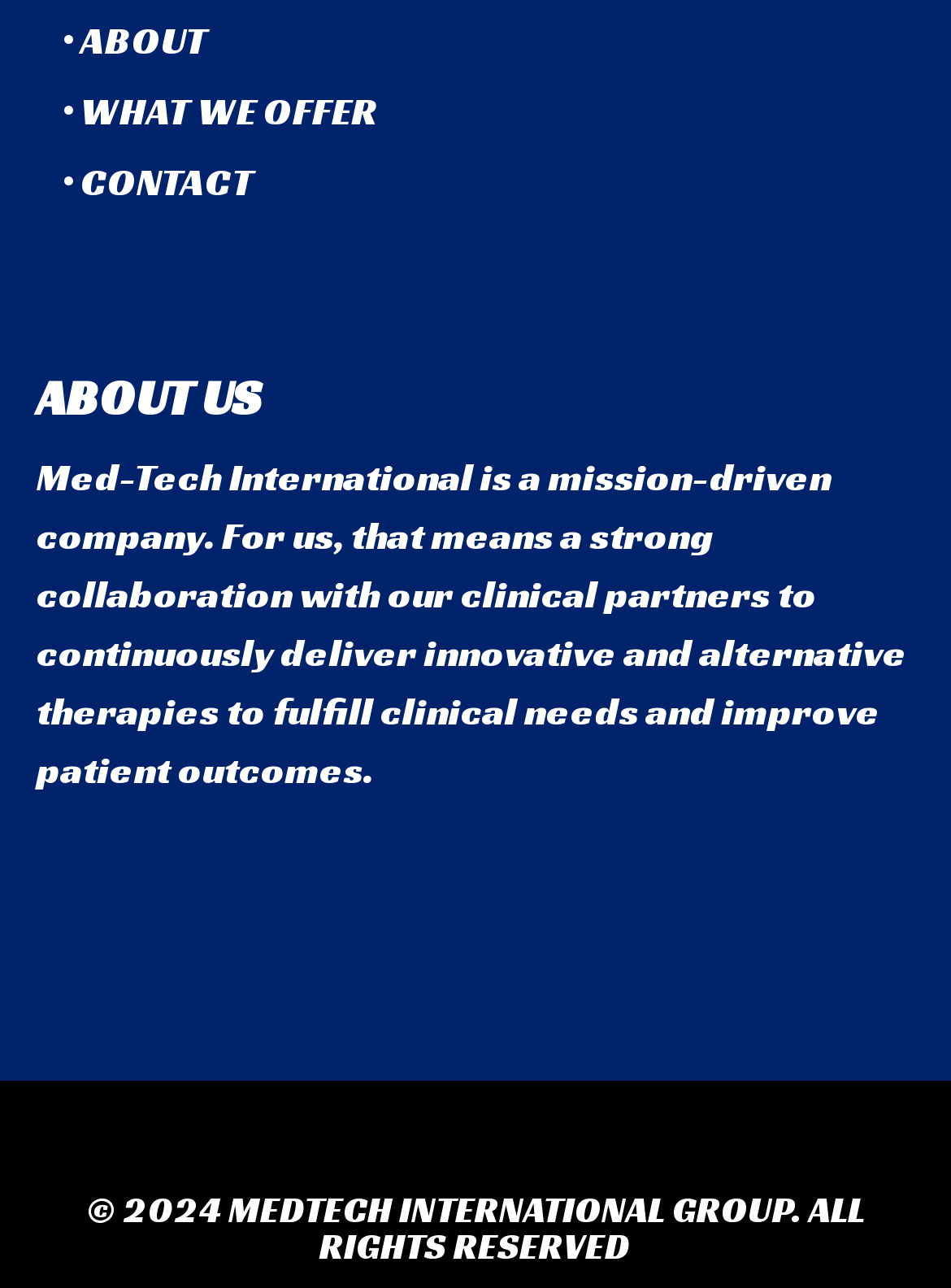Is there a bullet point symbol on the webpage?
Look at the image and respond to the question as thoroughly as possible.

I found a StaticText element with the text '•' which is a bullet point symbol, located next to the 'ABOUT' link.